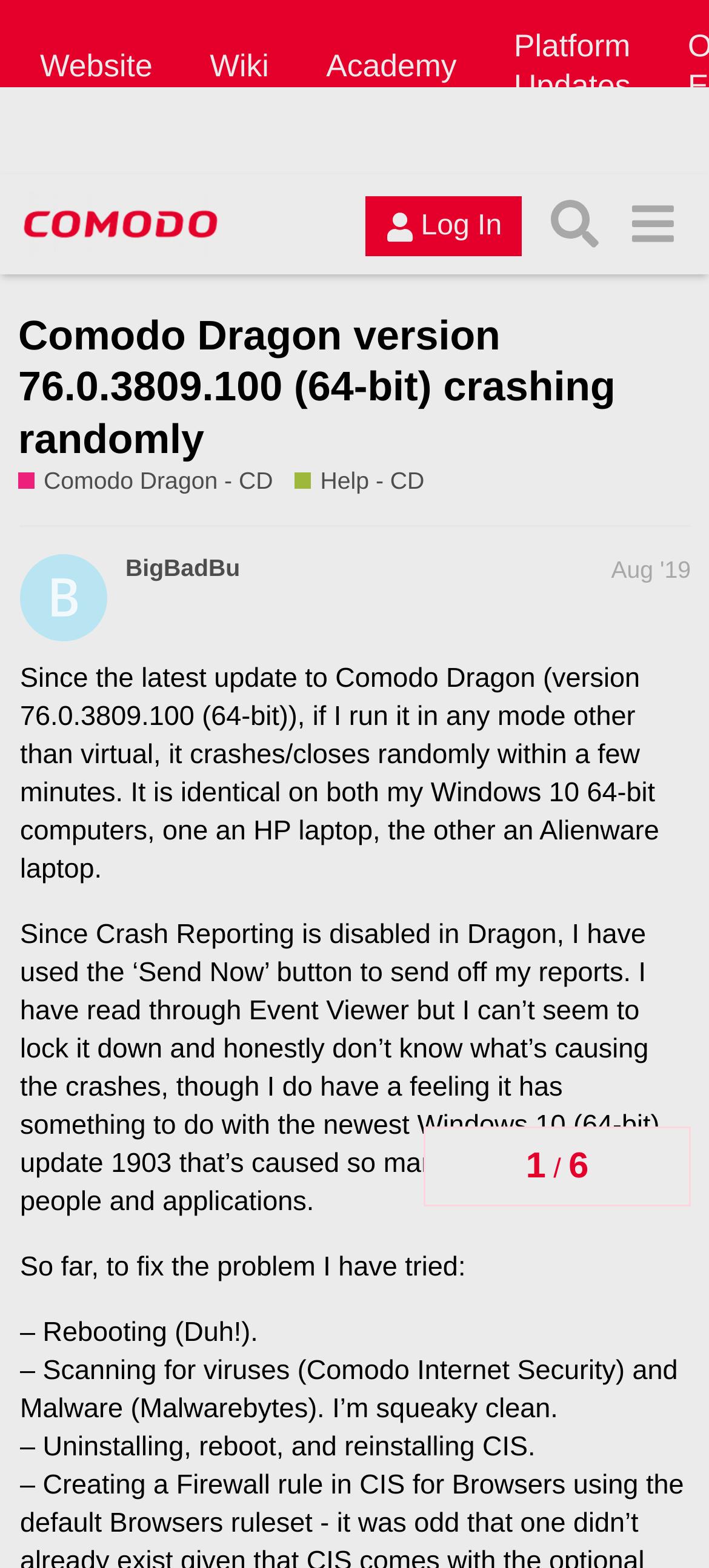Provide a brief response to the question below using a single word or phrase: 
How many computers does the author have?

2